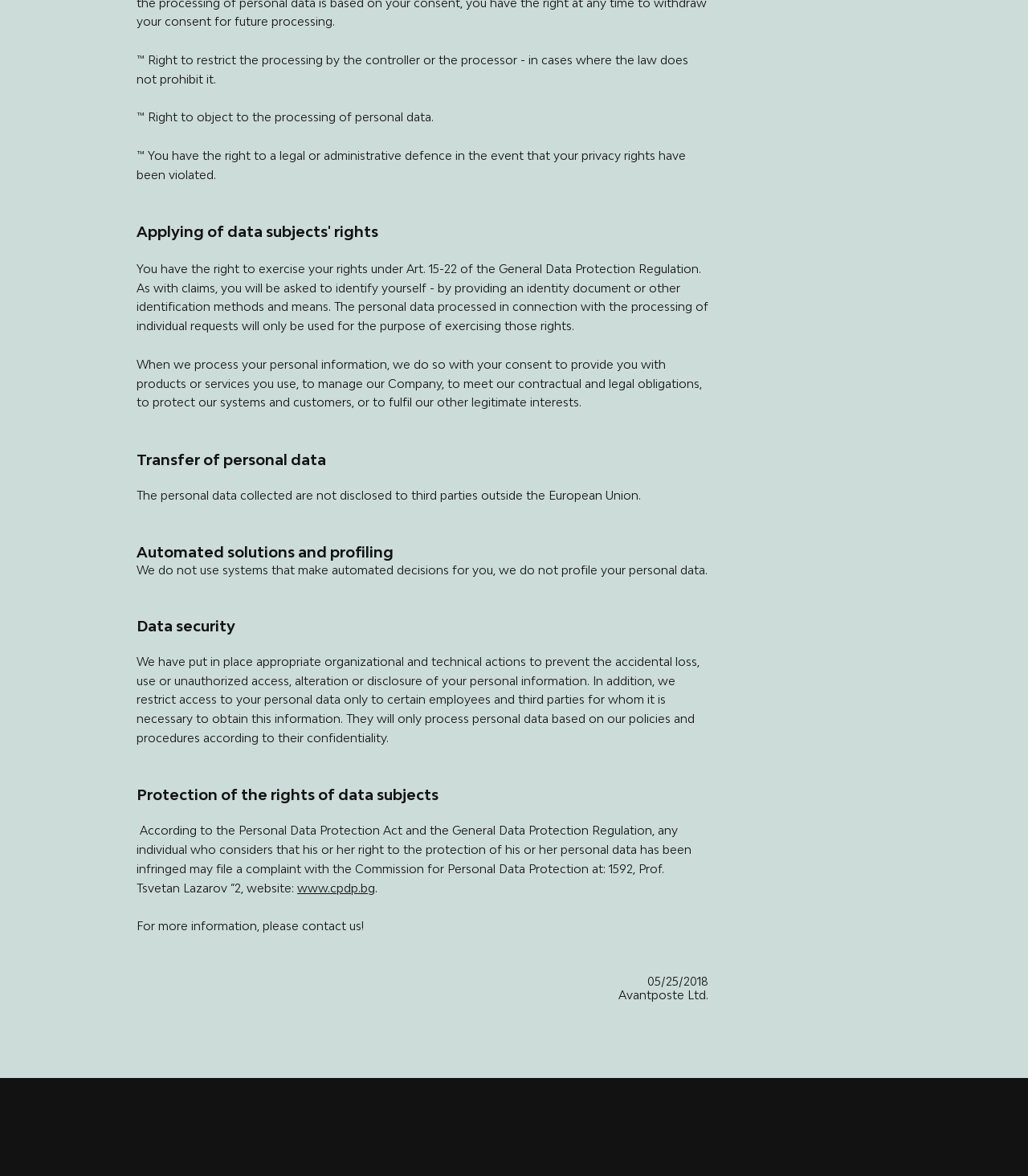Extract the bounding box of the UI element described as: "www.cpdp.bg".

[0.289, 0.749, 0.365, 0.761]